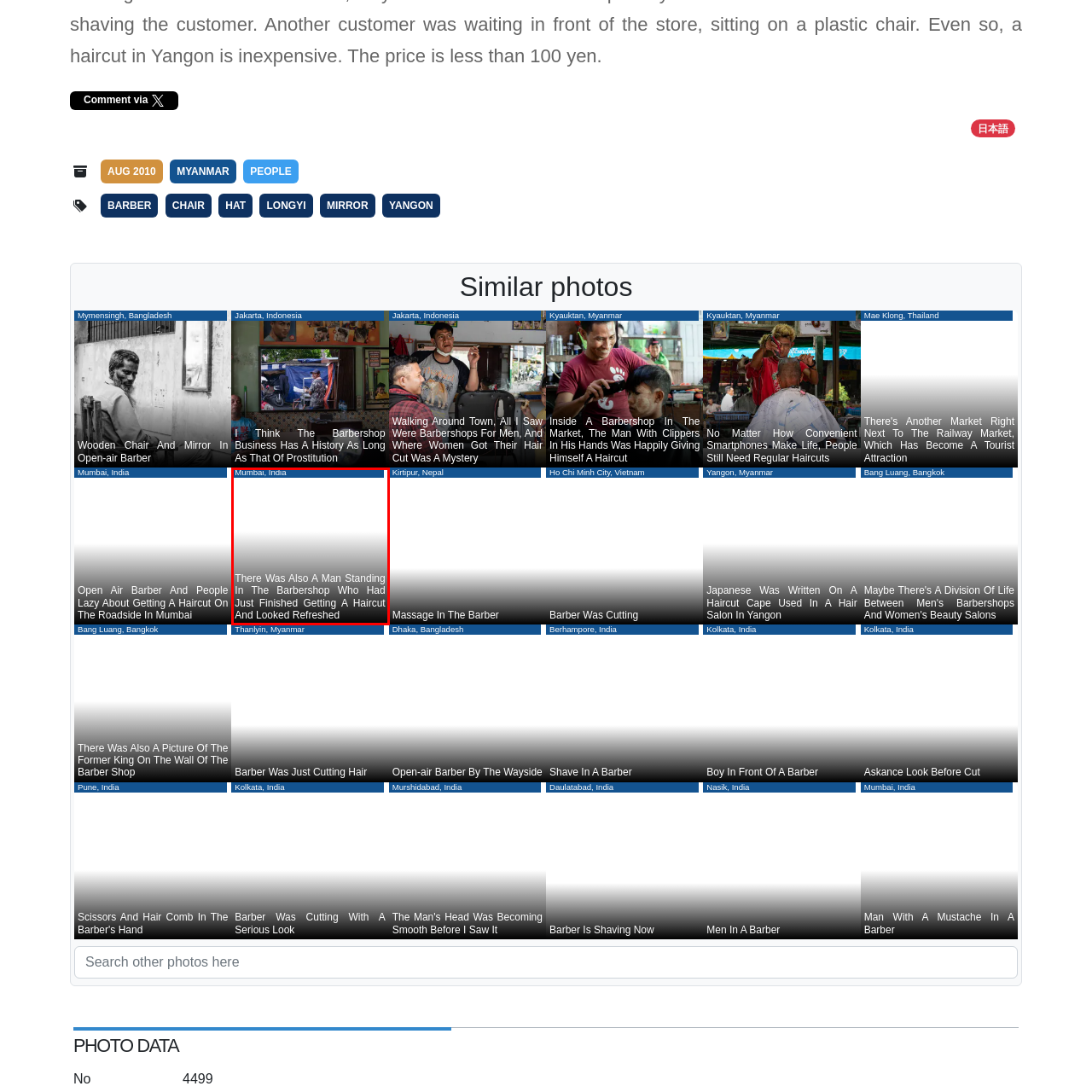Please provide a one-word or phrase response to the following question by examining the image within the red boundary:
What has the man in the image just finished getting?

A haircut